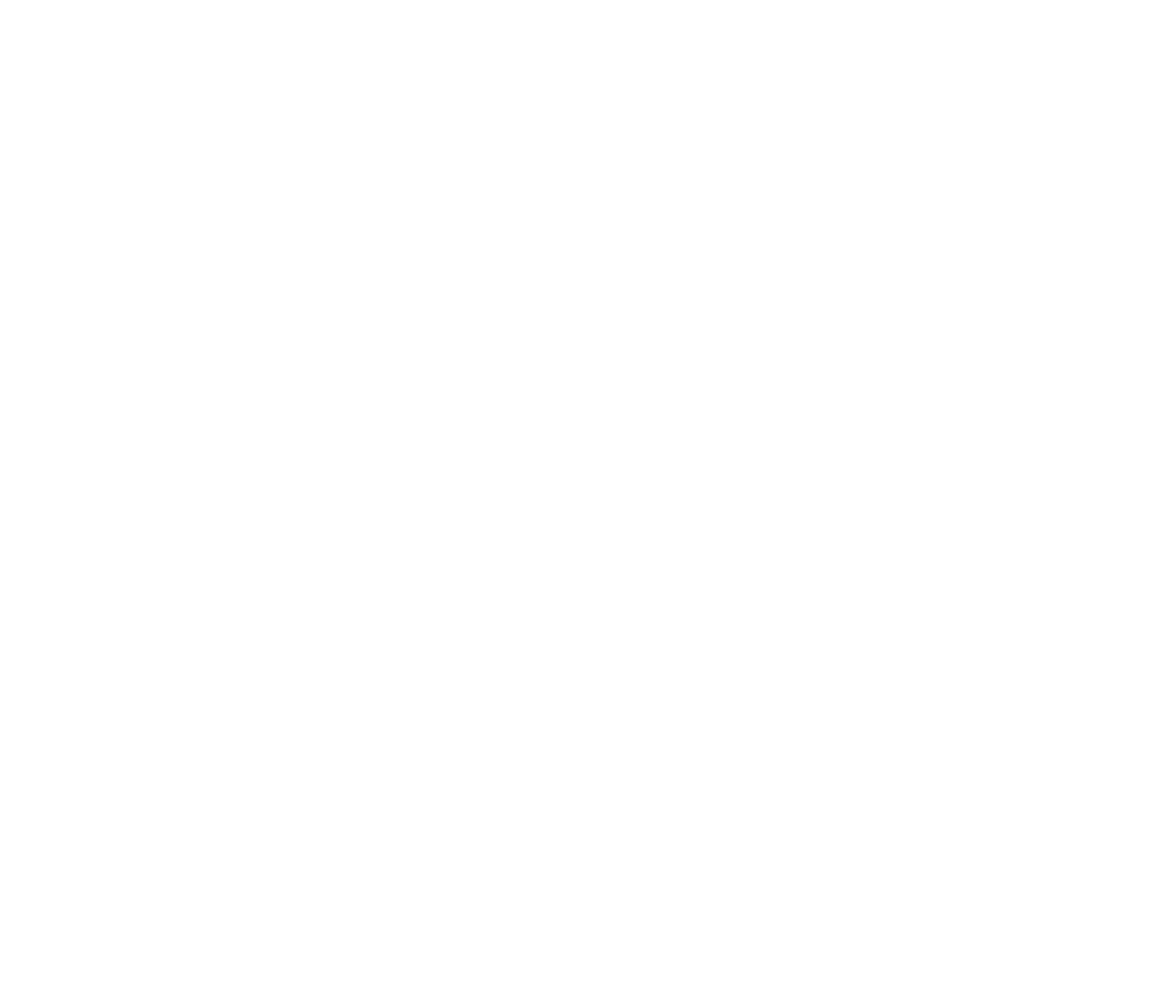Determine the bounding box coordinates of the UI element described below. Use the format (top-left x, top-left y, bottom-right x, bottom-right y) with floating point numbers between 0 and 1: Summit

[0.103, 0.196, 0.21, 0.247]